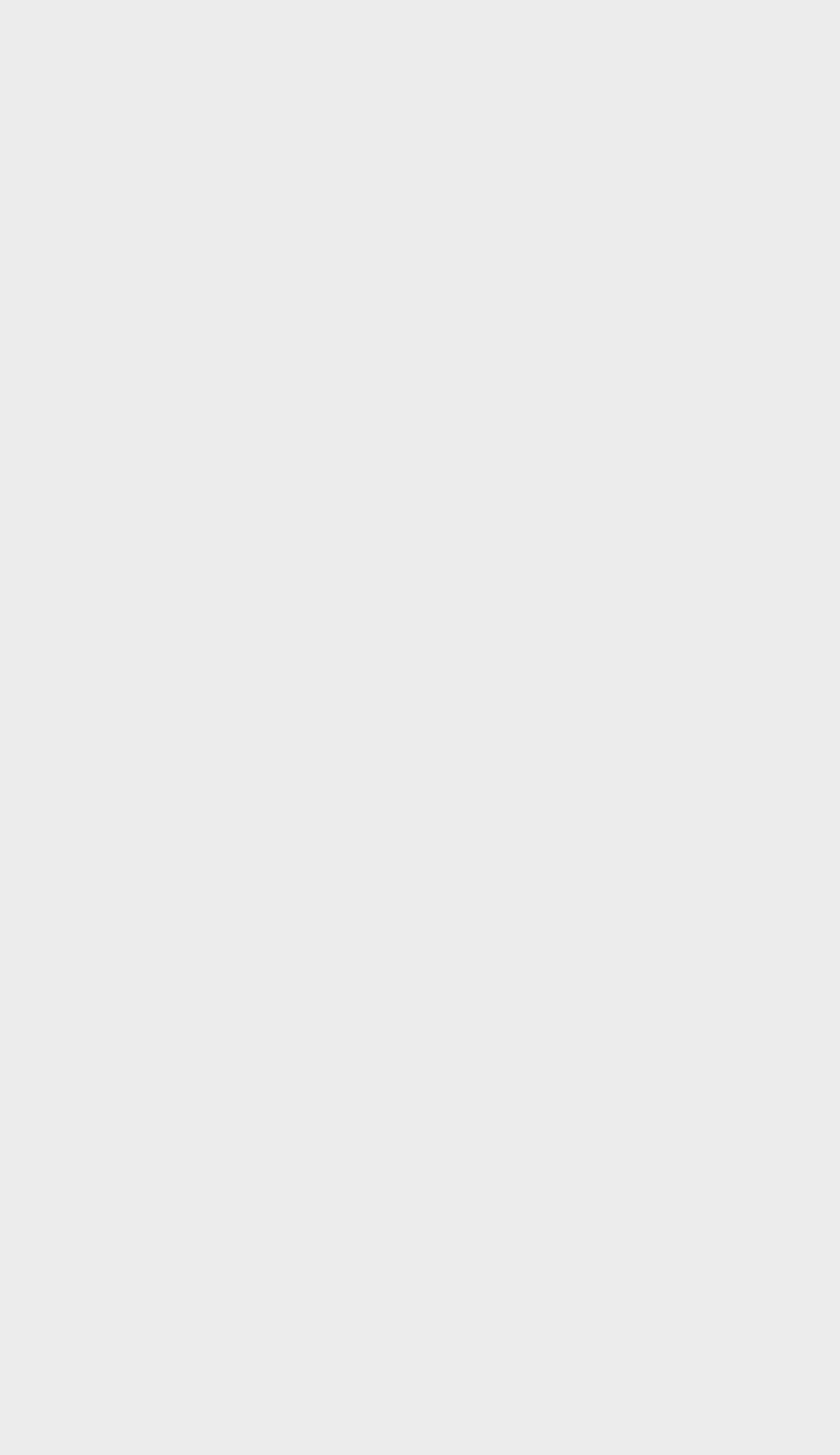Who wishes the republic the very best?
Based on the image, please offer an in-depth response to the question.

From the StaticText element with ID 422, we can see that Vladimir Putin is the one who wishes the republic the very best.